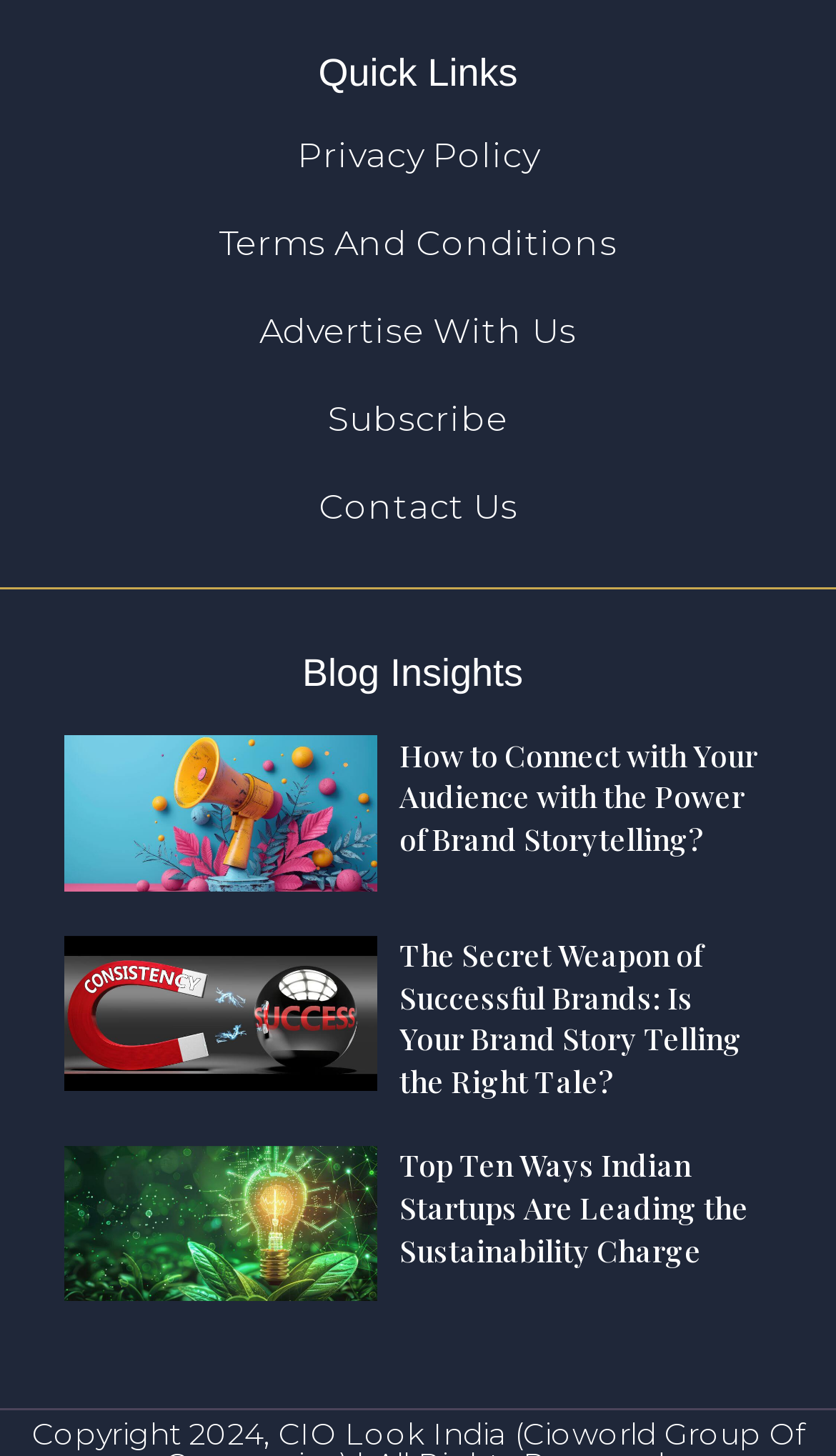Reply to the question with a single word or phrase:
How many articles are there under 'Blog Insights'?

3